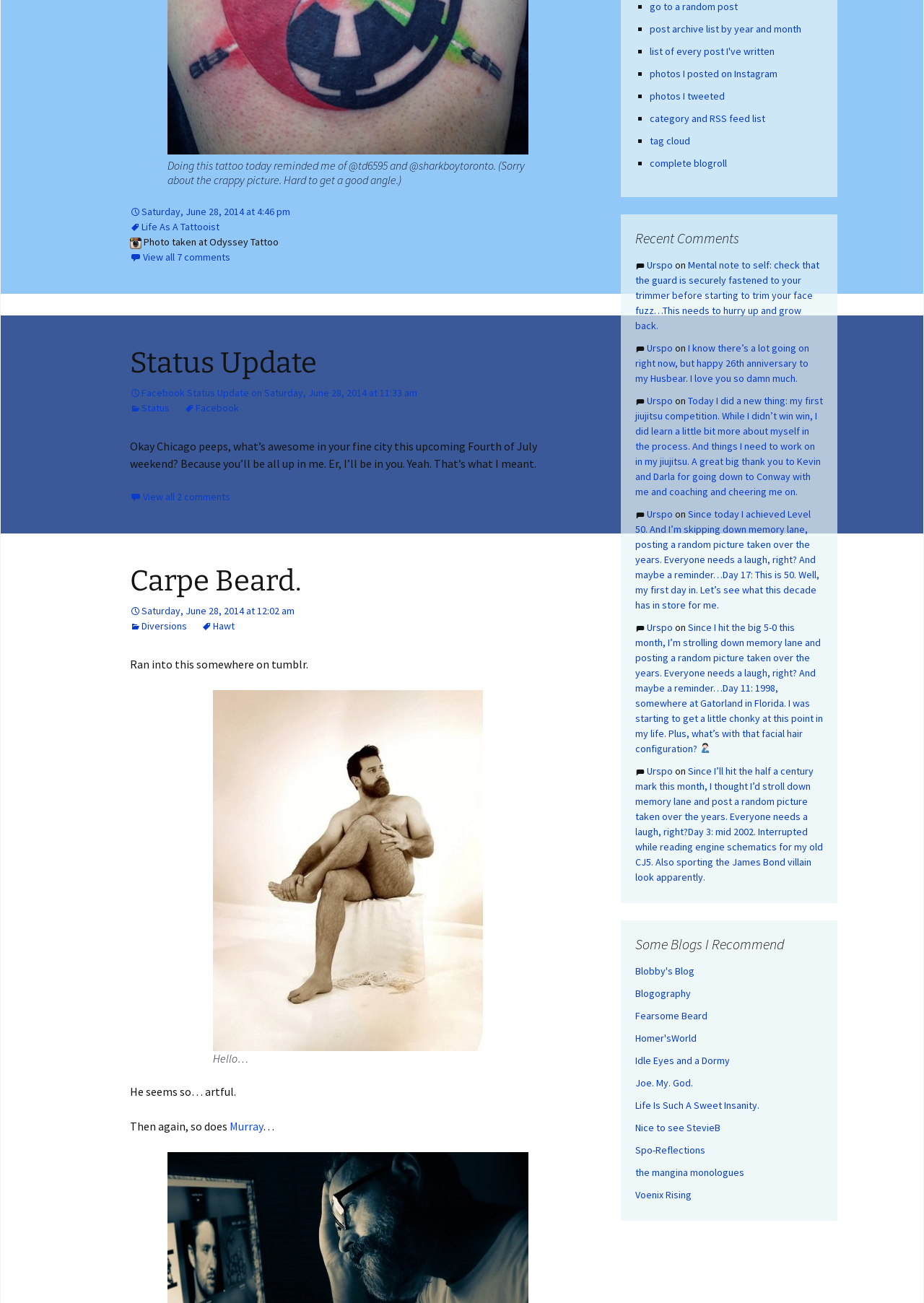Give a concise answer using one word or a phrase to the following question:
What is the title of the first article?

Status Update